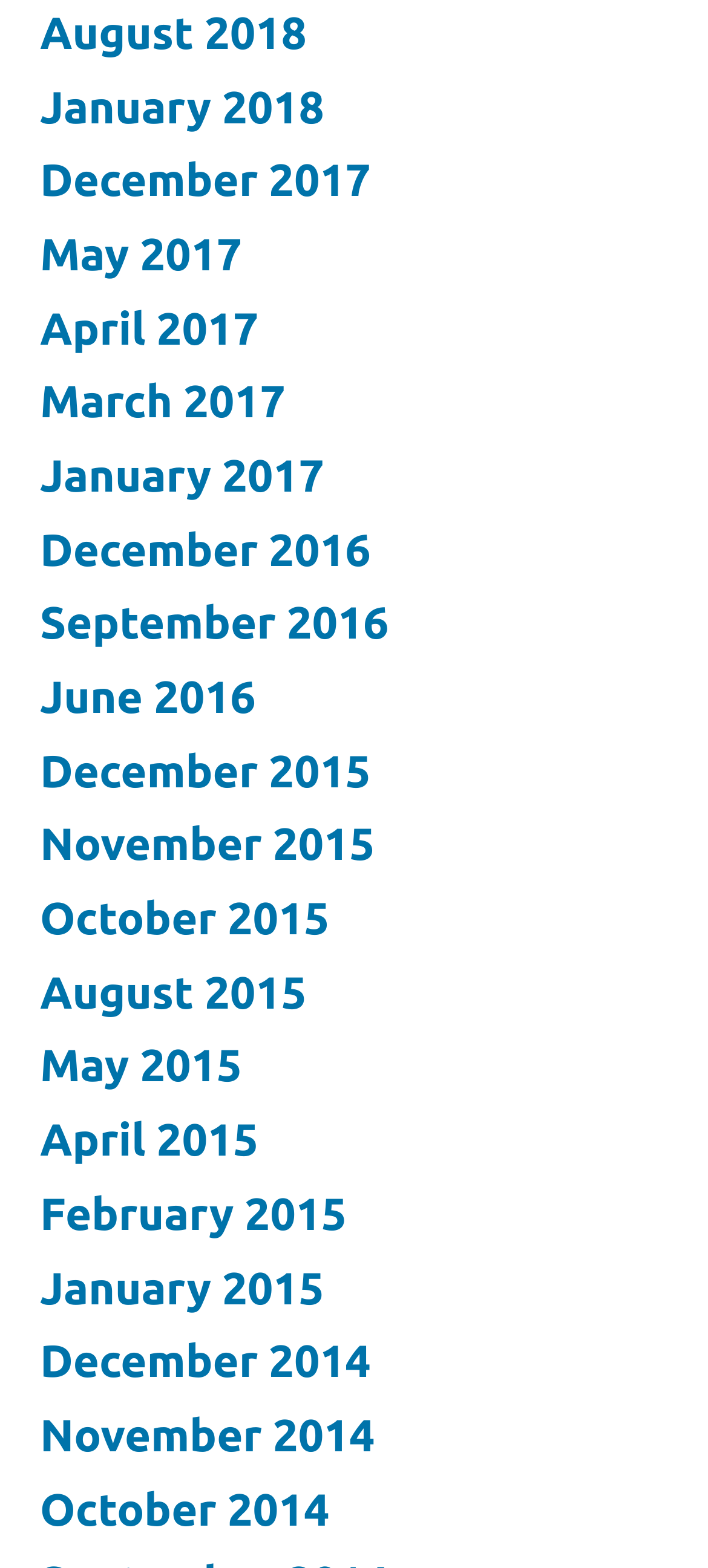Identify the coordinates of the bounding box for the element that must be clicked to accomplish the instruction: "access May 2015".

[0.056, 0.663, 0.342, 0.696]